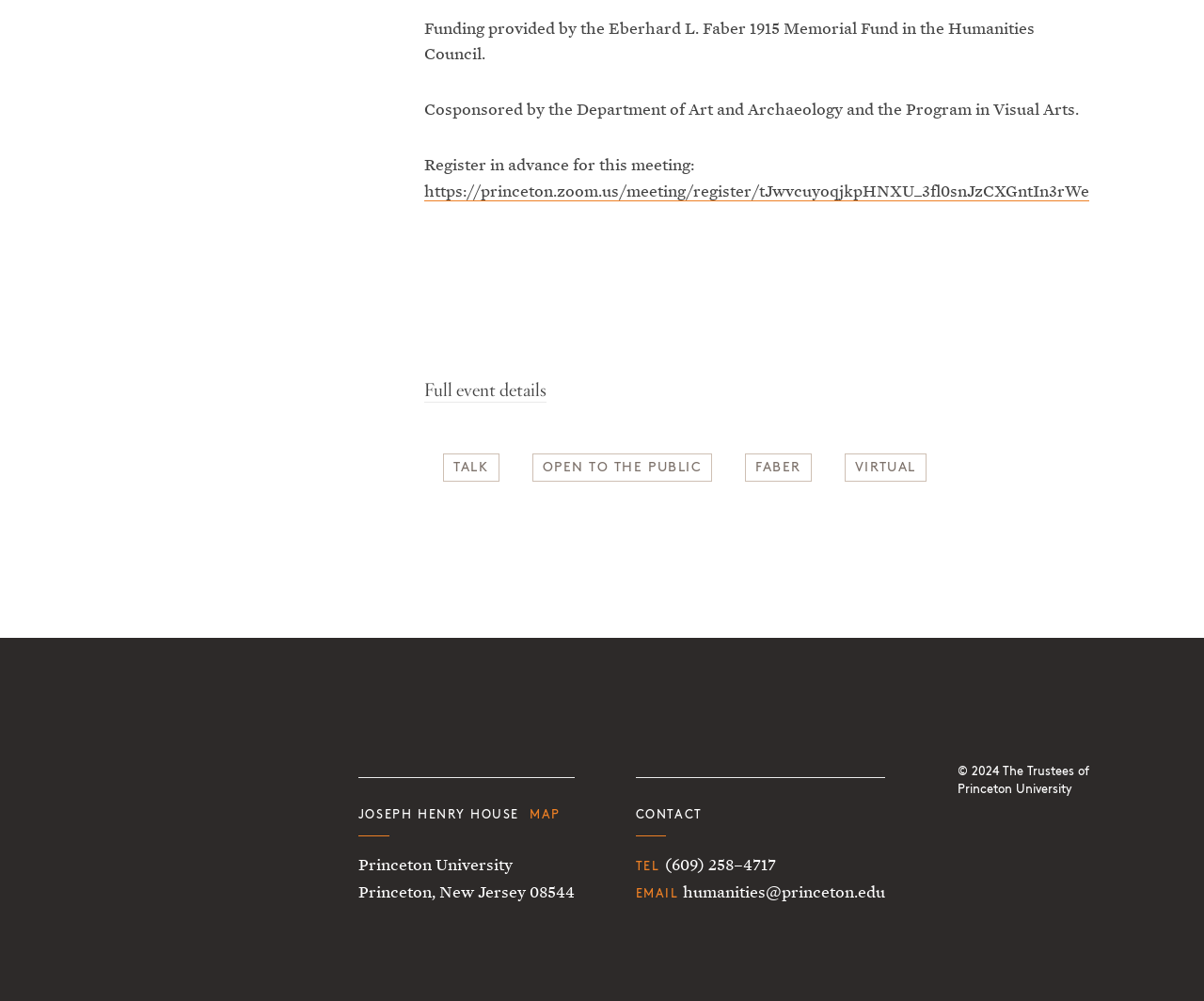Answer the following query with a single word or phrase:
What is the name of the building where the event is held?

Joseph Henry House